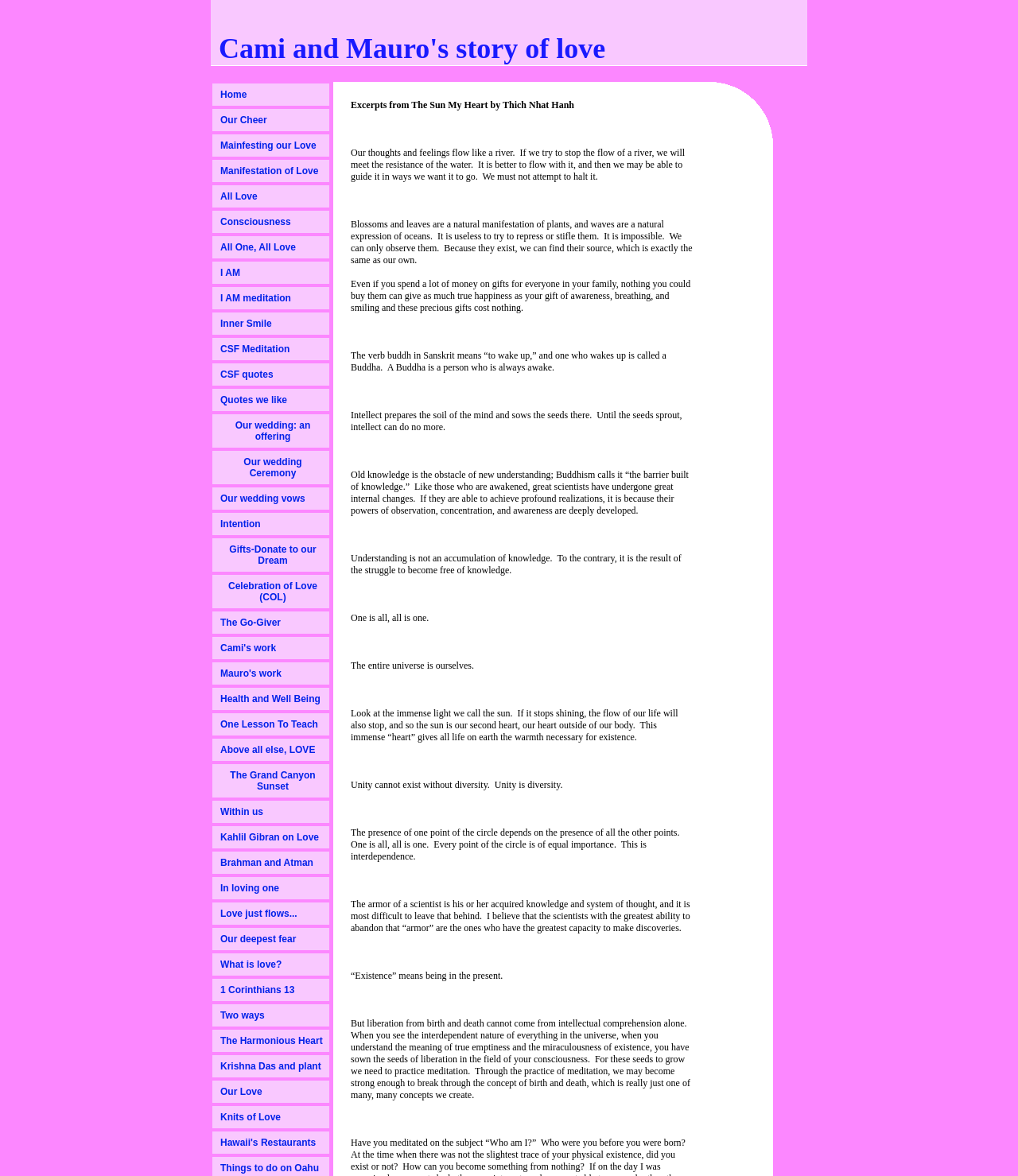Identify and provide the bounding box coordinates of the UI element described: "Our wedding vows". The coordinates should be formatted as [left, top, right, bottom], with each number being a float between 0 and 1.

[0.209, 0.414, 0.323, 0.433]